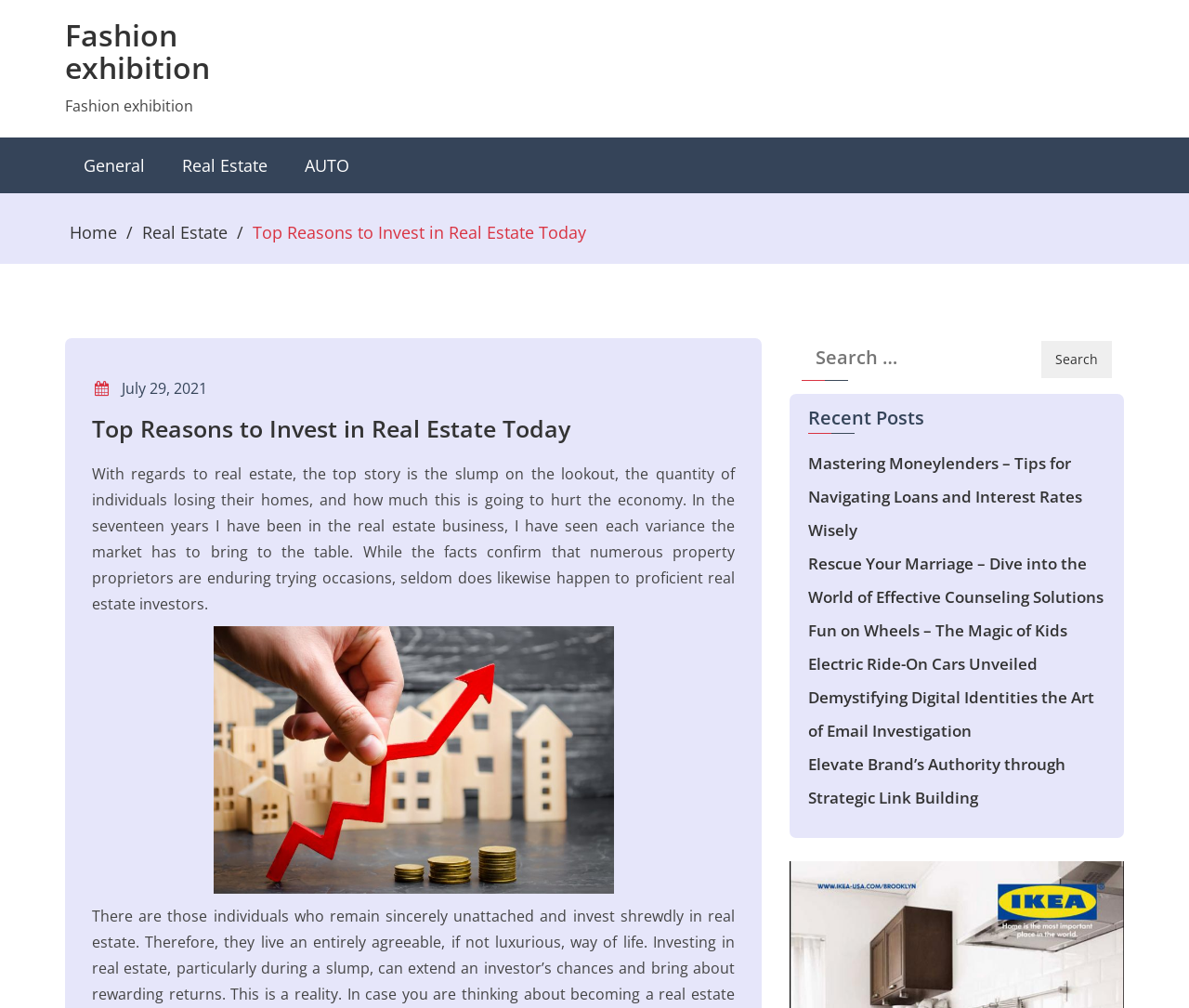Answer the question below in one word or phrase:
What is the topic of the main article?

Real Estate